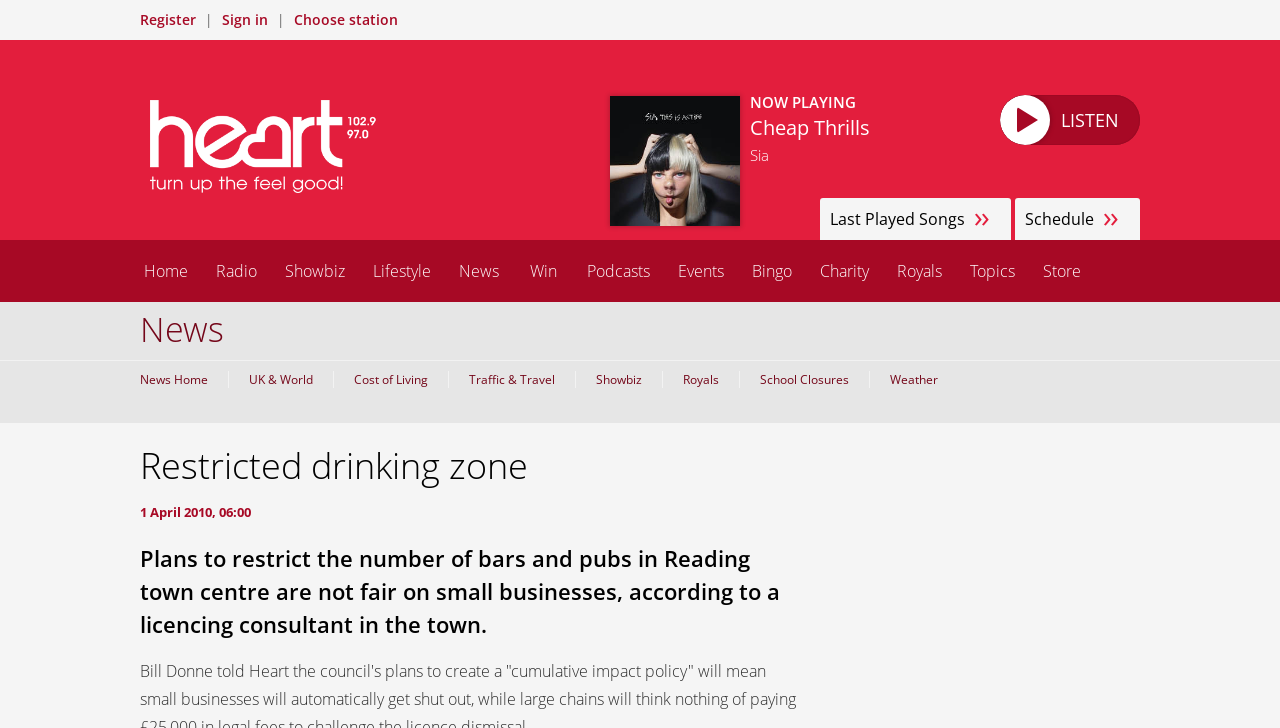What song is currently playing?
Answer briefly with a single word or phrase based on the image.

Cheap Thrills